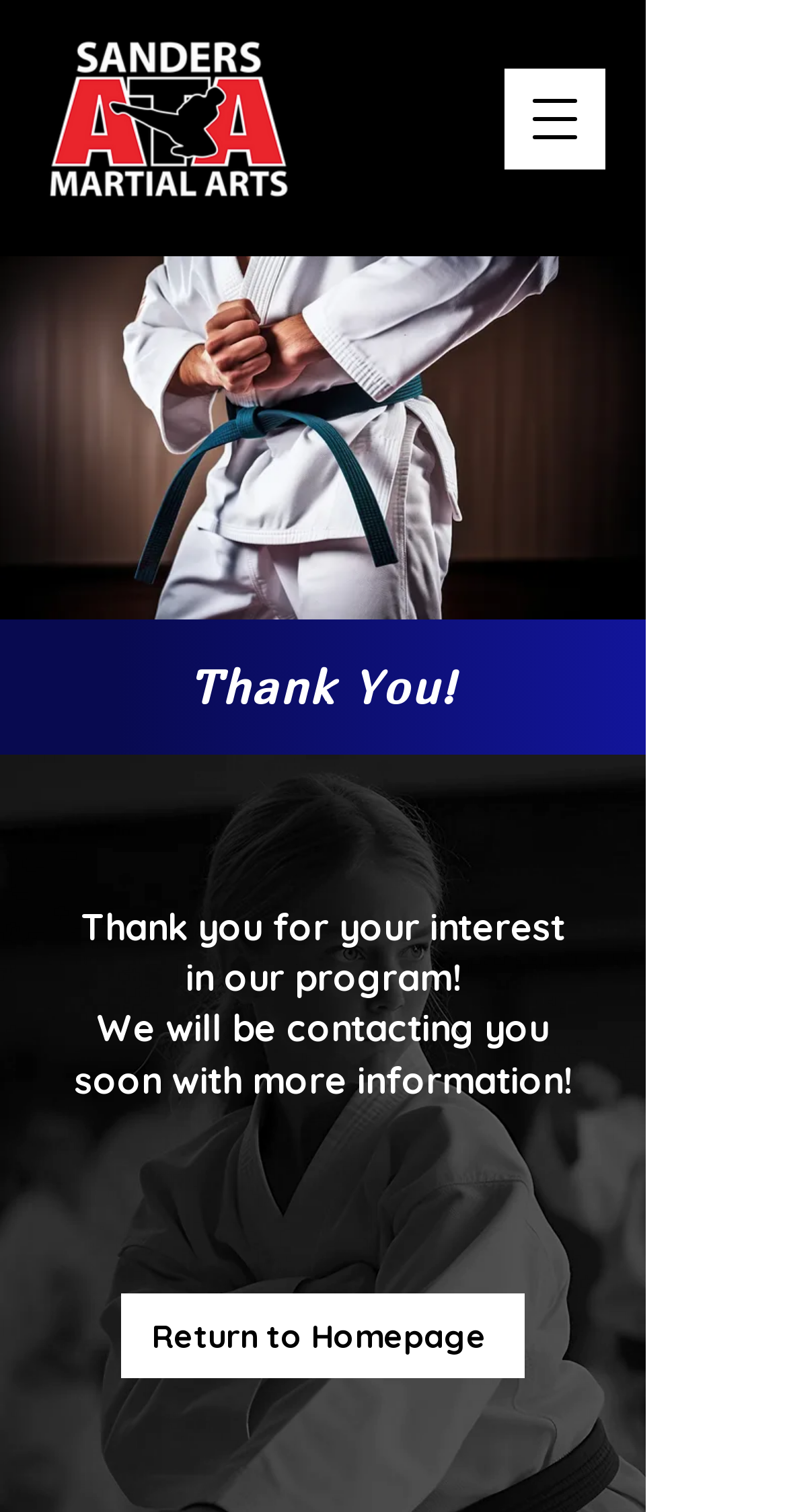What is the image below the logo?
Examine the image and provide an in-depth answer to the question.

The image element below the logo has a description 'vecteezy_ai-generated-a-person-who-demonstrates-strength-agility-and_35315338.jpg', which suggests that the image is of a person demonstrating strength and agility.